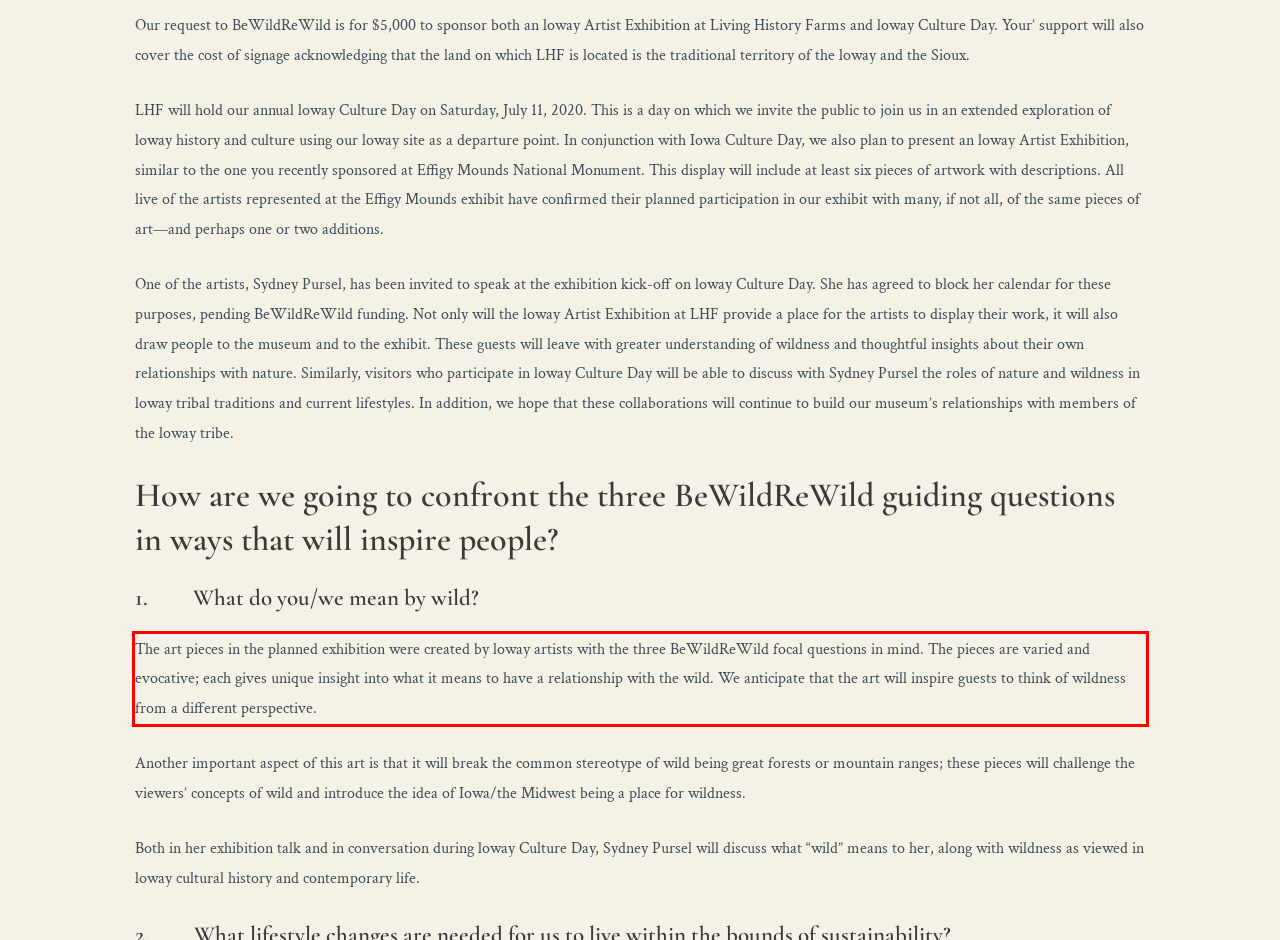Review the screenshot of the webpage and recognize the text inside the red rectangle bounding box. Provide the extracted text content.

The art pieces in the planned exhibition were created by loway artists with the three BeWildReWild focal questions in mind. The pieces are varied and evocative; each gives unique insight into what it means to have a relationship with the wild. We anticipate that the art will inspire guests to think of wildness from a different perspective.